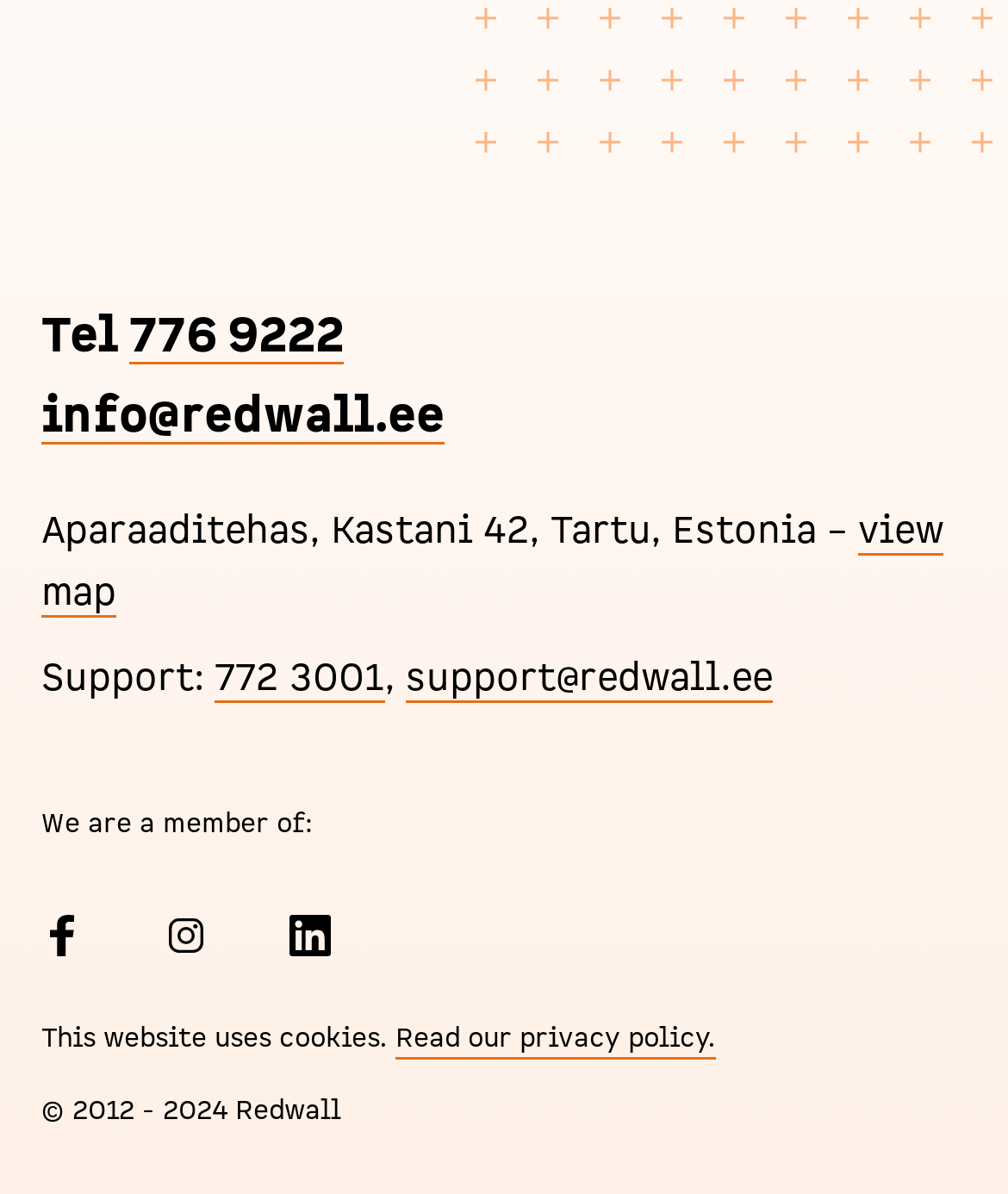Please locate the UI element described by "view map" and provide its bounding box coordinates.

[0.041, 0.423, 0.936, 0.517]